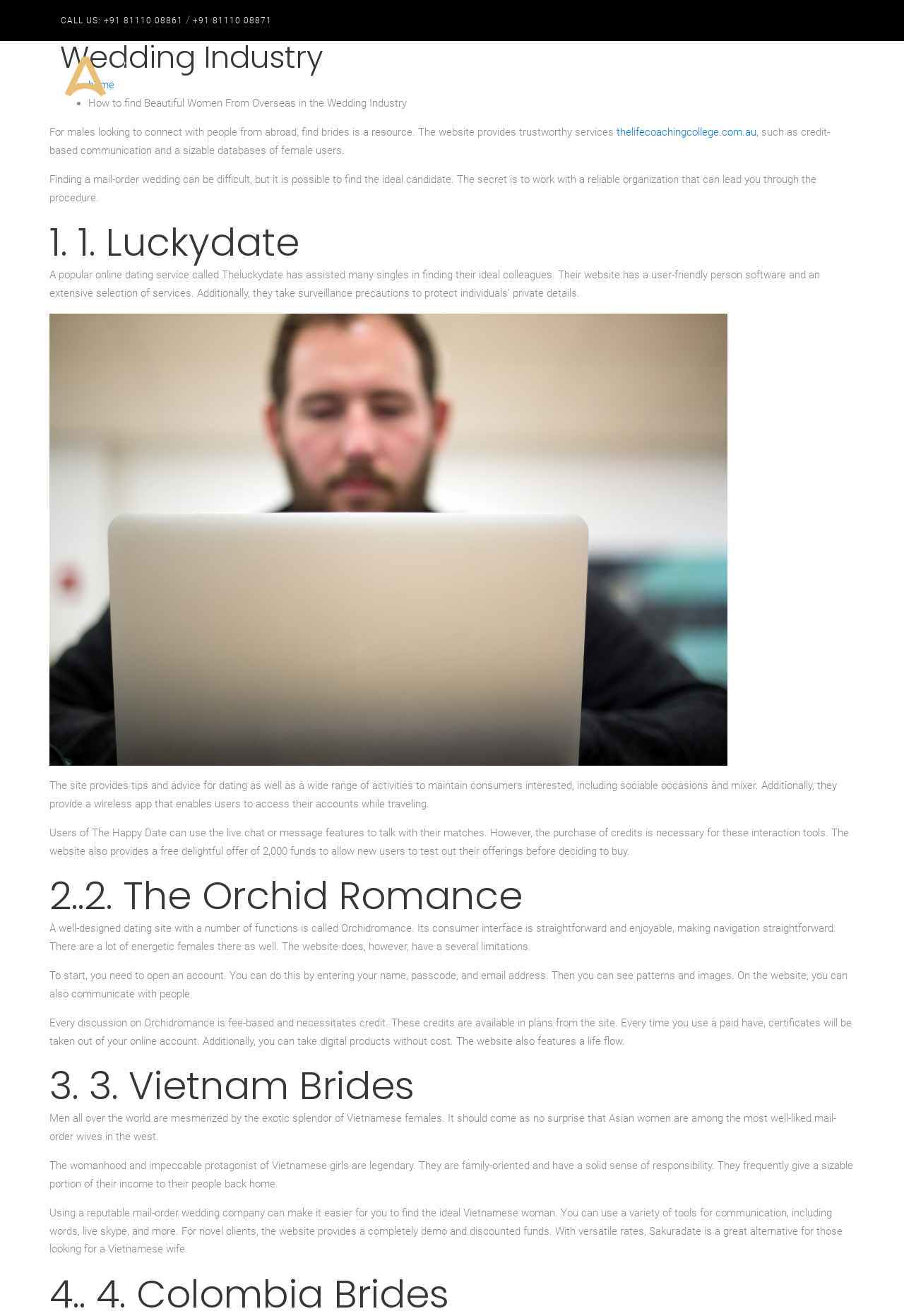Provide the bounding box coordinates of the section that needs to be clicked to accomplish the following instruction: "Read more about Luckydate."

[0.055, 0.166, 0.331, 0.202]